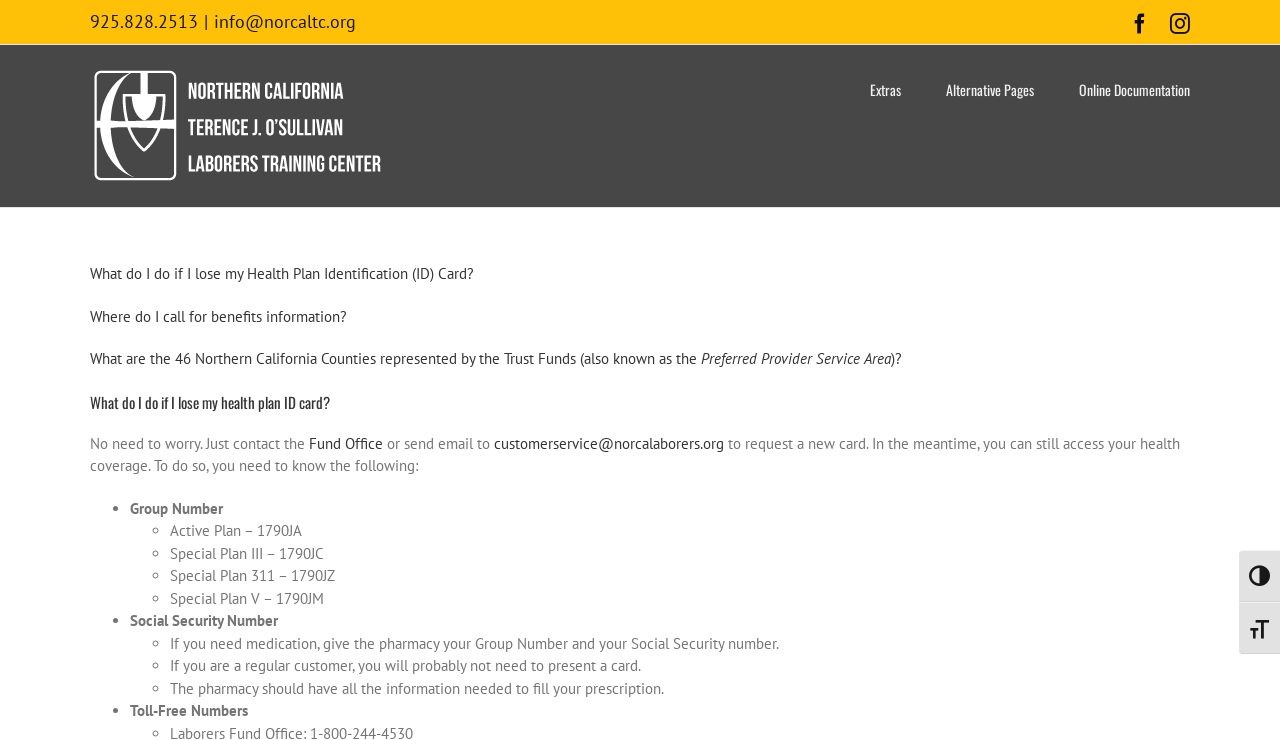Answer this question using a single word or a brief phrase:
What should I do if I lose my Health Plan Identification (ID) Card?

Contact the Fund Office